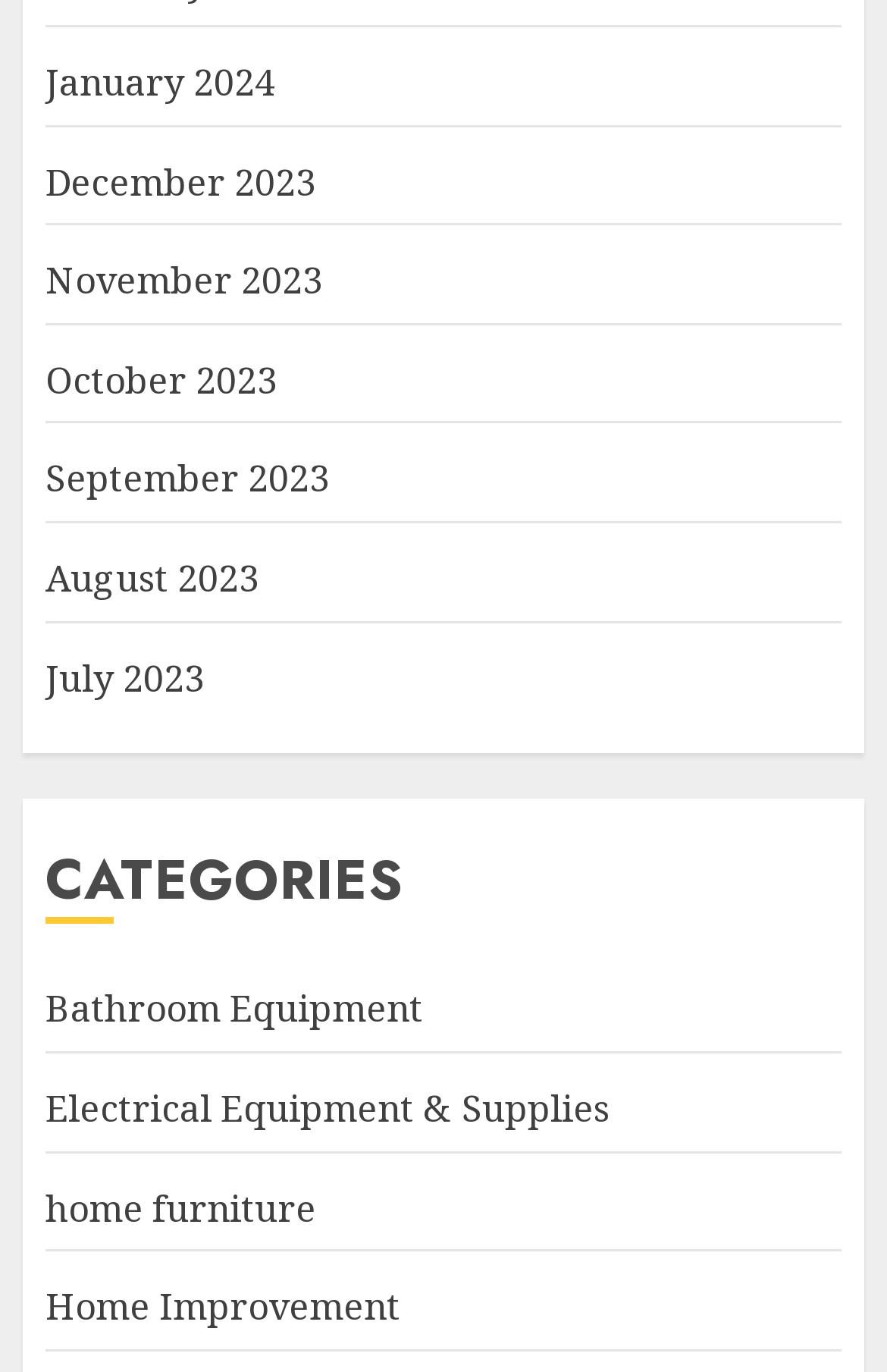Identify the bounding box coordinates necessary to click and complete the given instruction: "explore Electrical Equipment & Supplies".

[0.051, 0.789, 0.687, 0.827]